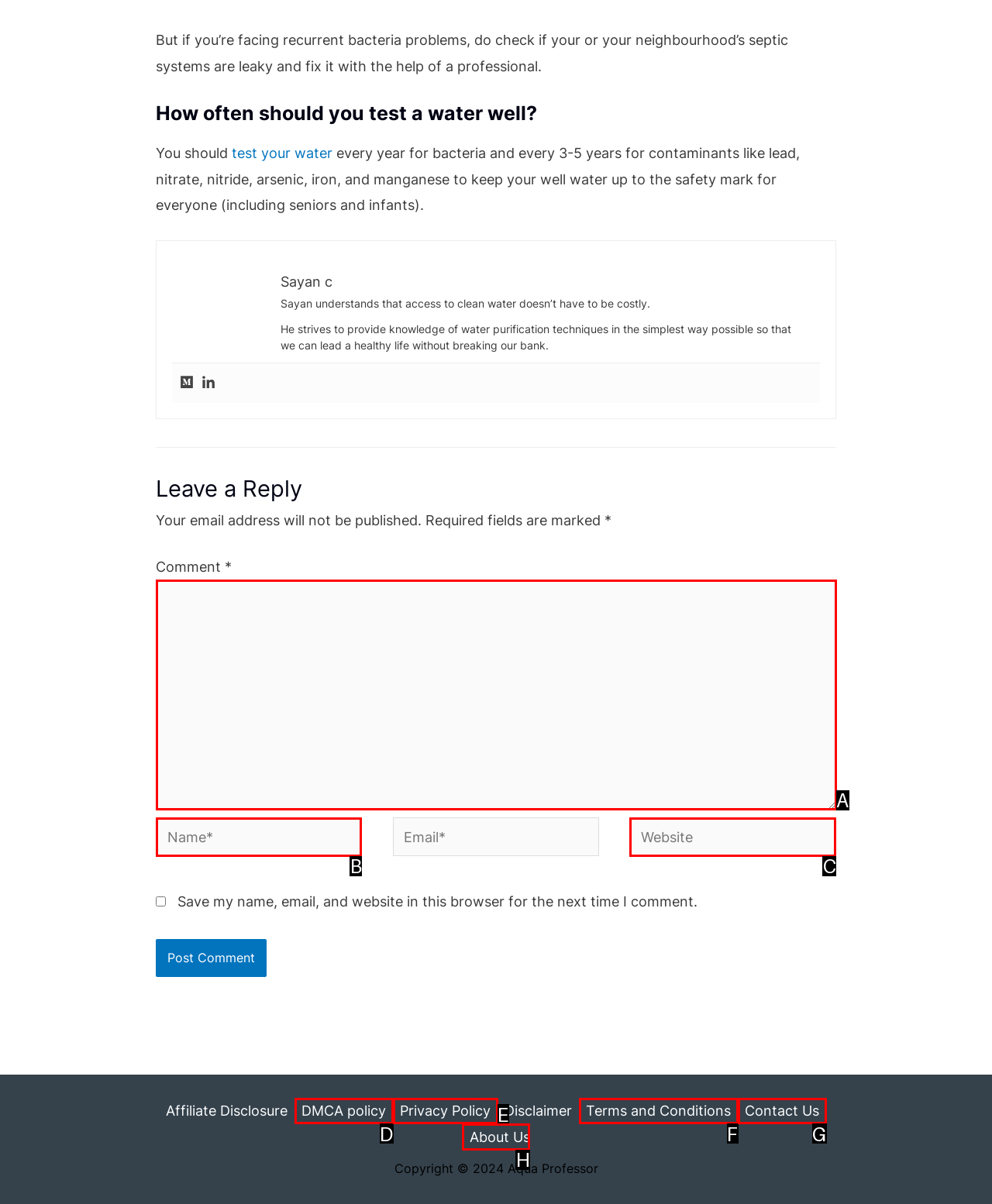Match the description: parent_node: Website name="url" placeholder="Website" to the correct HTML element. Provide the letter of your choice from the given options.

C